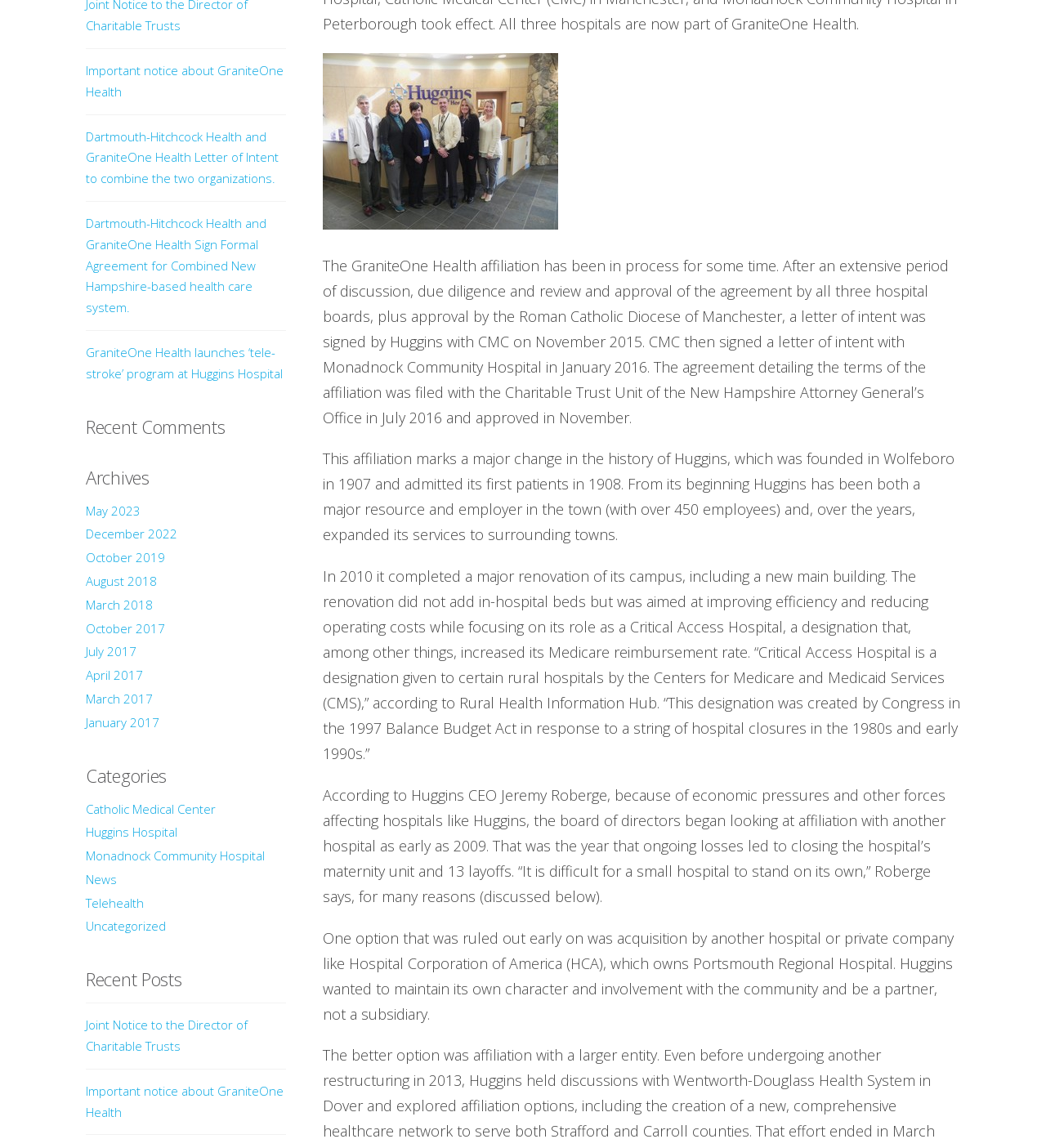Predict the bounding box of the UI element based on the description: "Important notice about GraniteOne Health". The coordinates should be four float numbers between 0 and 1, formatted as [left, top, right, bottom].

[0.082, 0.942, 0.273, 0.978]